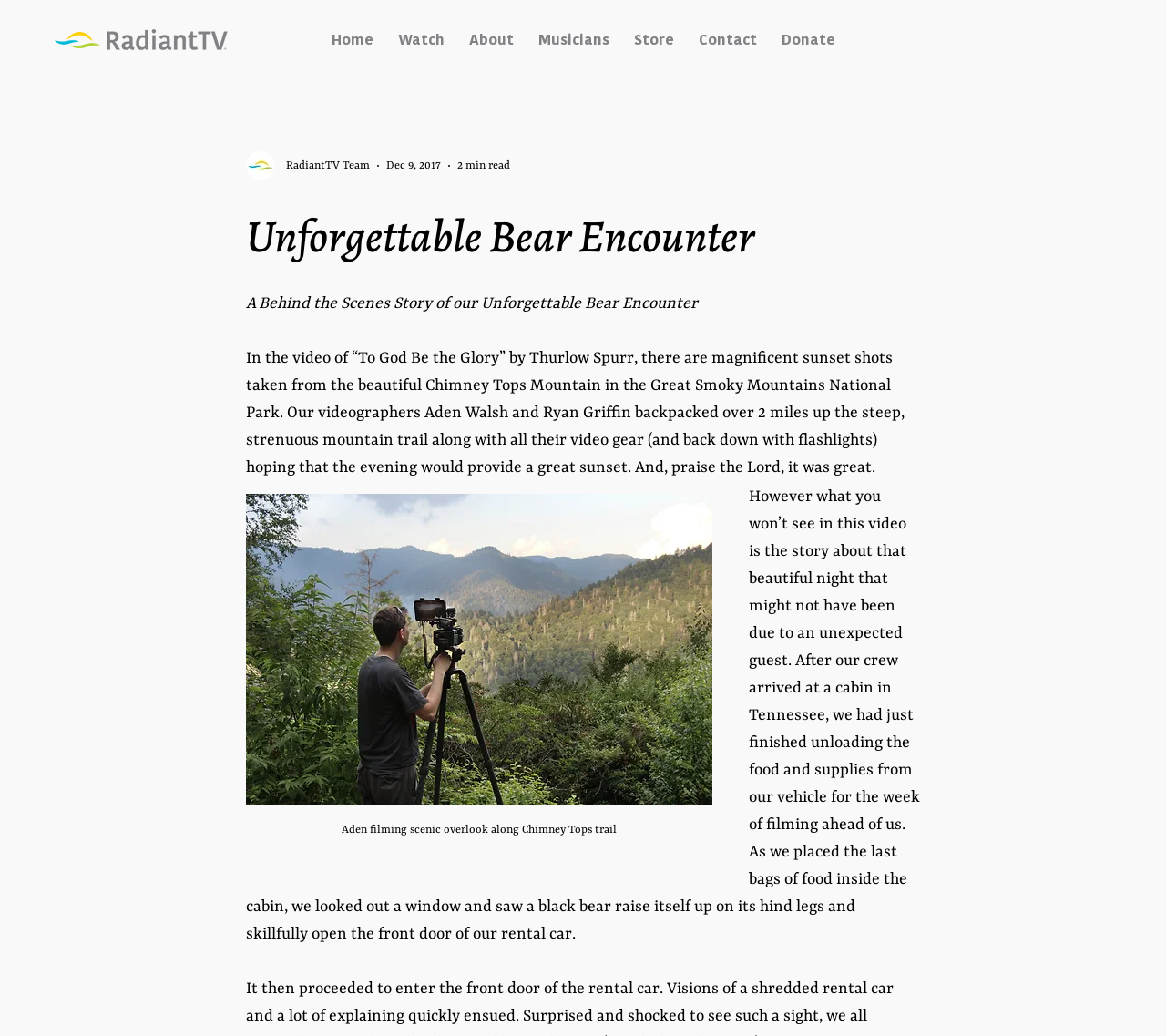Answer the question below with a single word or a brief phrase: 
How long does it take to read the article?

2 min